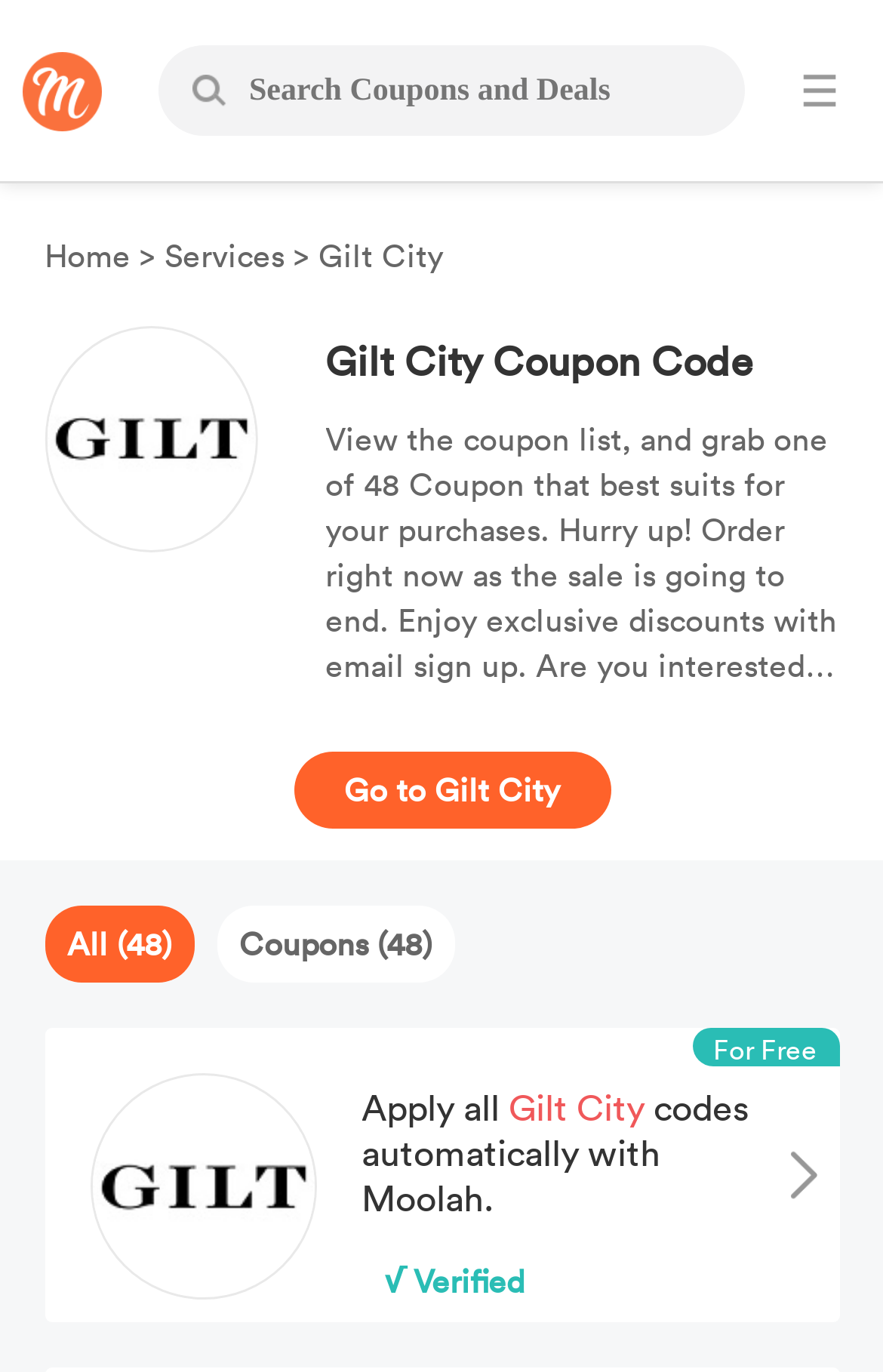What is the purpose of this webpage?
Provide a well-explained and detailed answer to the question.

Based on the webpage's content, it appears to be a platform that offers coupon codes for Gilt City, with a focus on providing discounts and promotions. The presence of a search bar and a list of coupons suggests that users can search and browse for available codes.